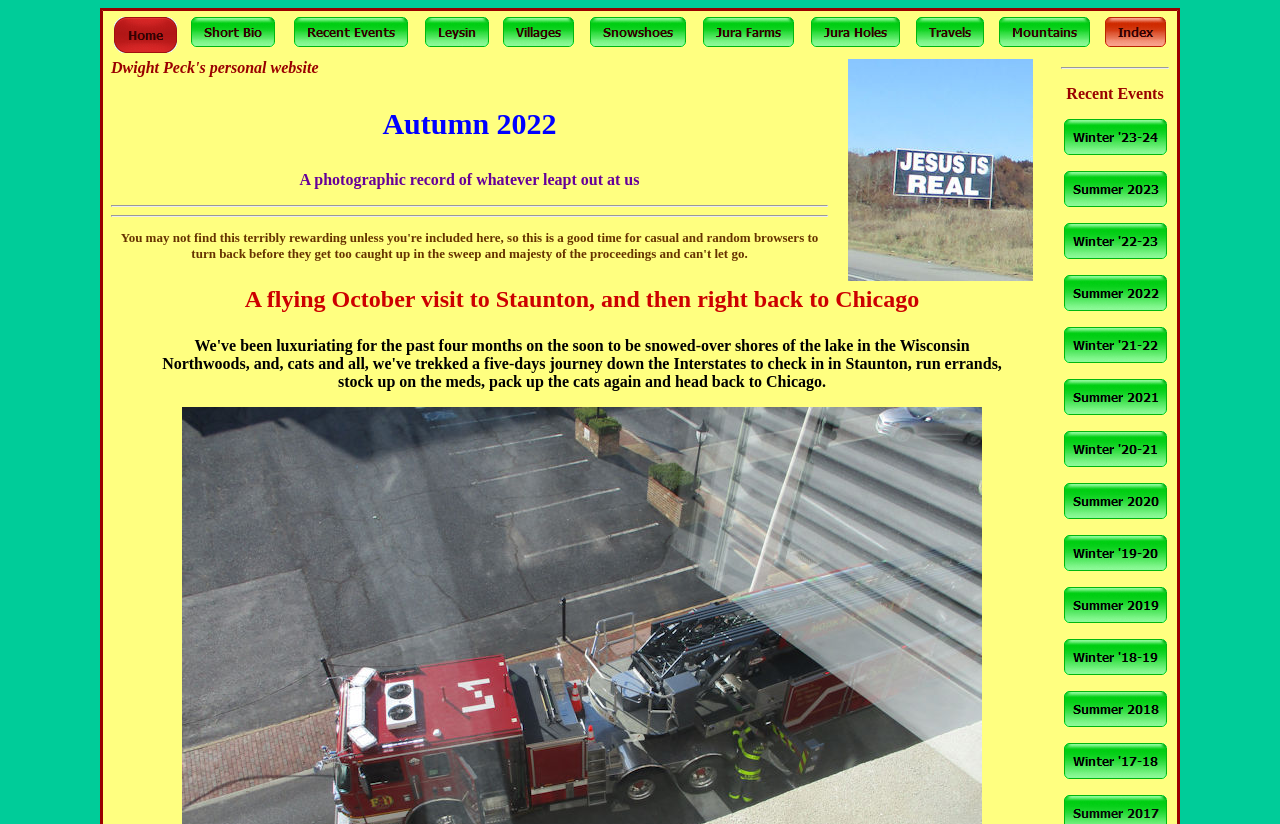What is the number of links in the first row?
Use the screenshot to answer the question with a single word or phrase.

8